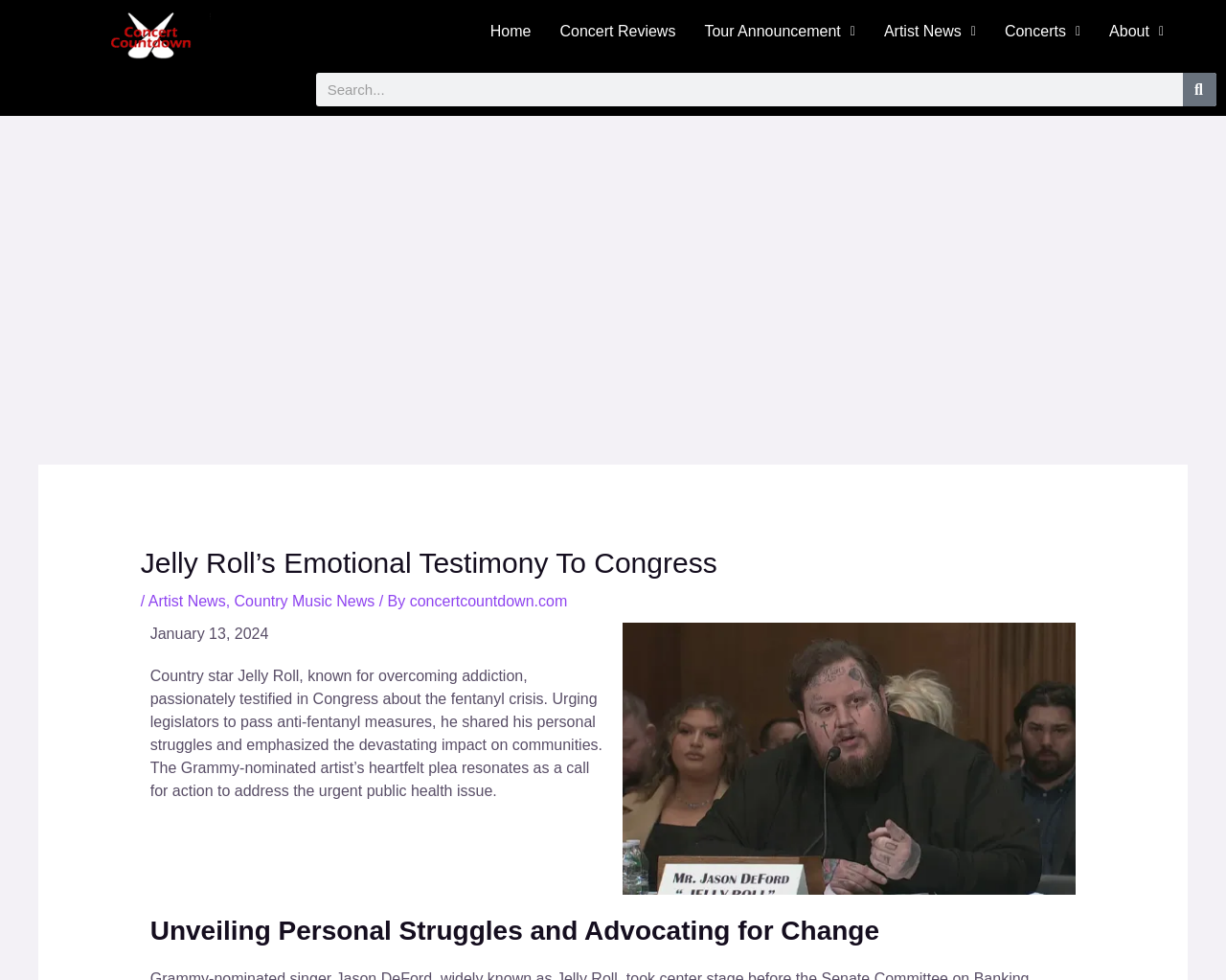Analyze the image and answer the question with as much detail as possible: 
What is Jelly Roll's profession?

Based on the webpage content, Jelly Roll is described as a 'country star' who testified in Congress about the fentanyl crisis, and is also mentioned as a 'Grammy-nominated artist'.